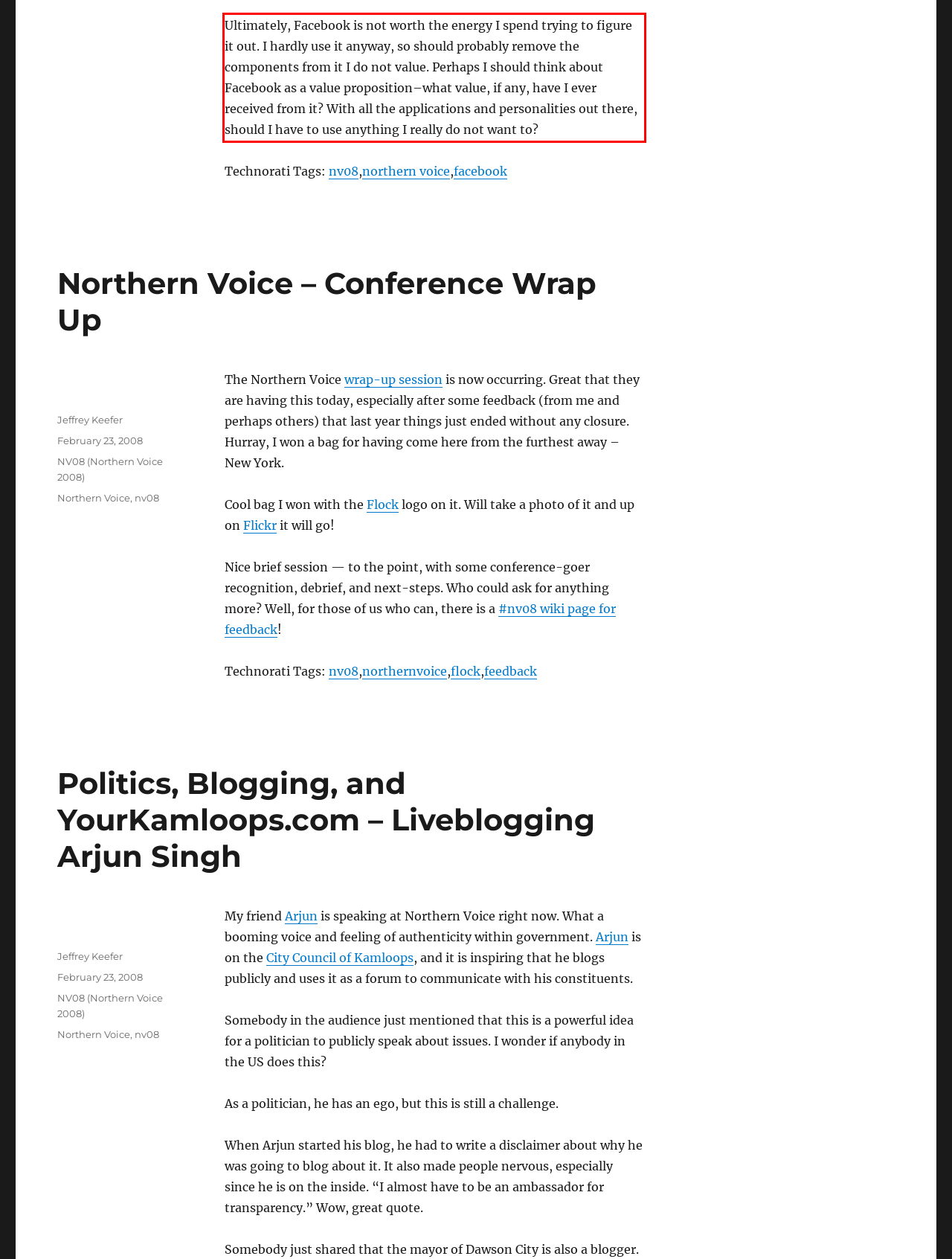Your task is to recognize and extract the text content from the UI element enclosed in the red bounding box on the webpage screenshot.

Ultimately, Facebook is not worth the energy I spend trying to figure it out. I hardly use it anyway, so should probably remove the components from it I do not value. Perhaps I should think about Facebook as a value proposition–what value, if any, have I ever received from it? With all the applications and personalities out there, should I have to use anything I really do not want to?